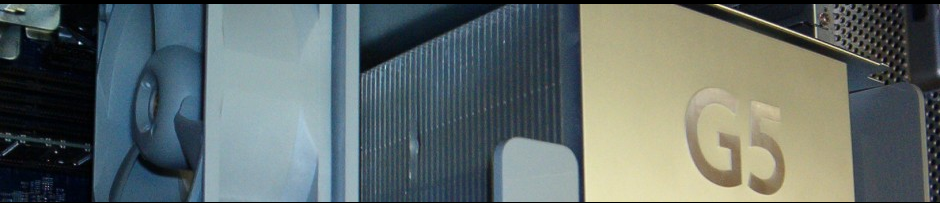What is the focus of the system's design?
From the image, provide a succinct answer in one word or a short phrase.

Cooling performance